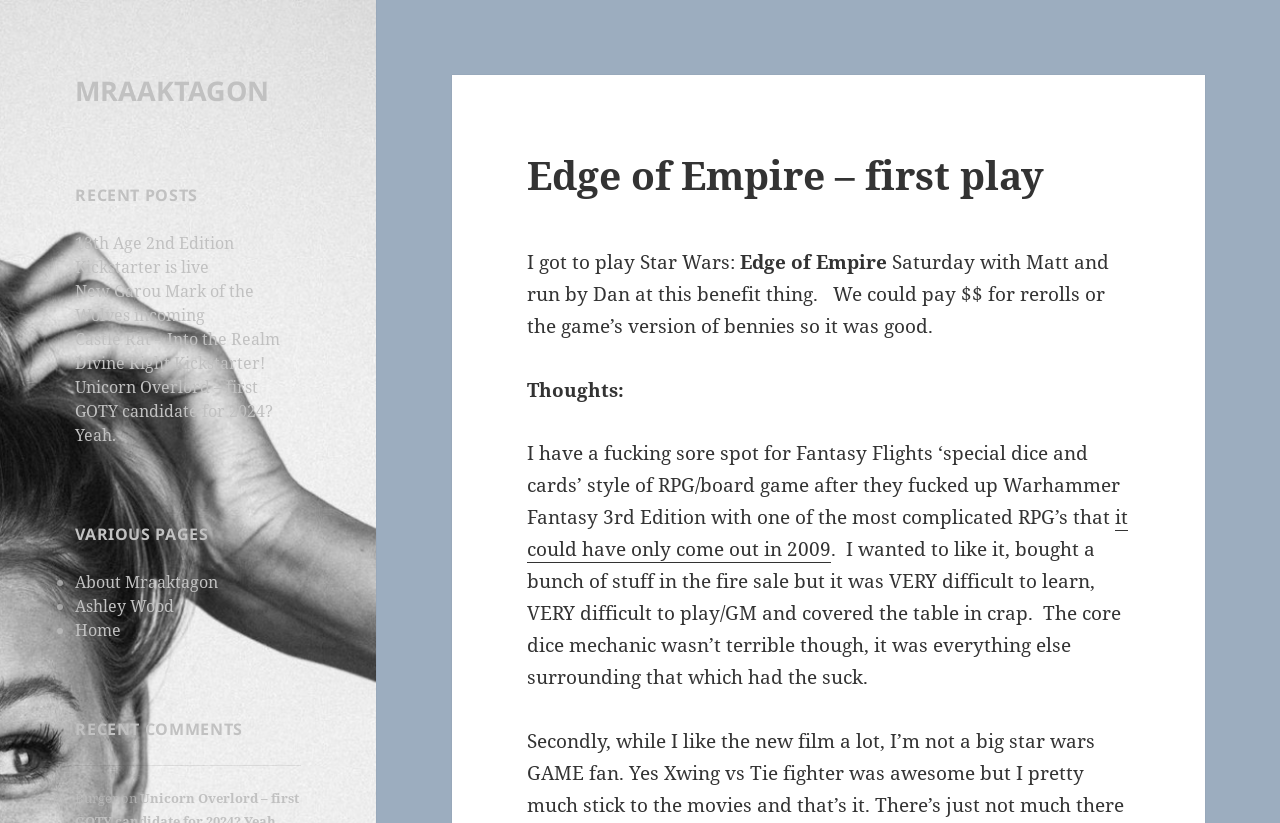Determine the main headline of the webpage and provide its text.

Edge of Empire – first play